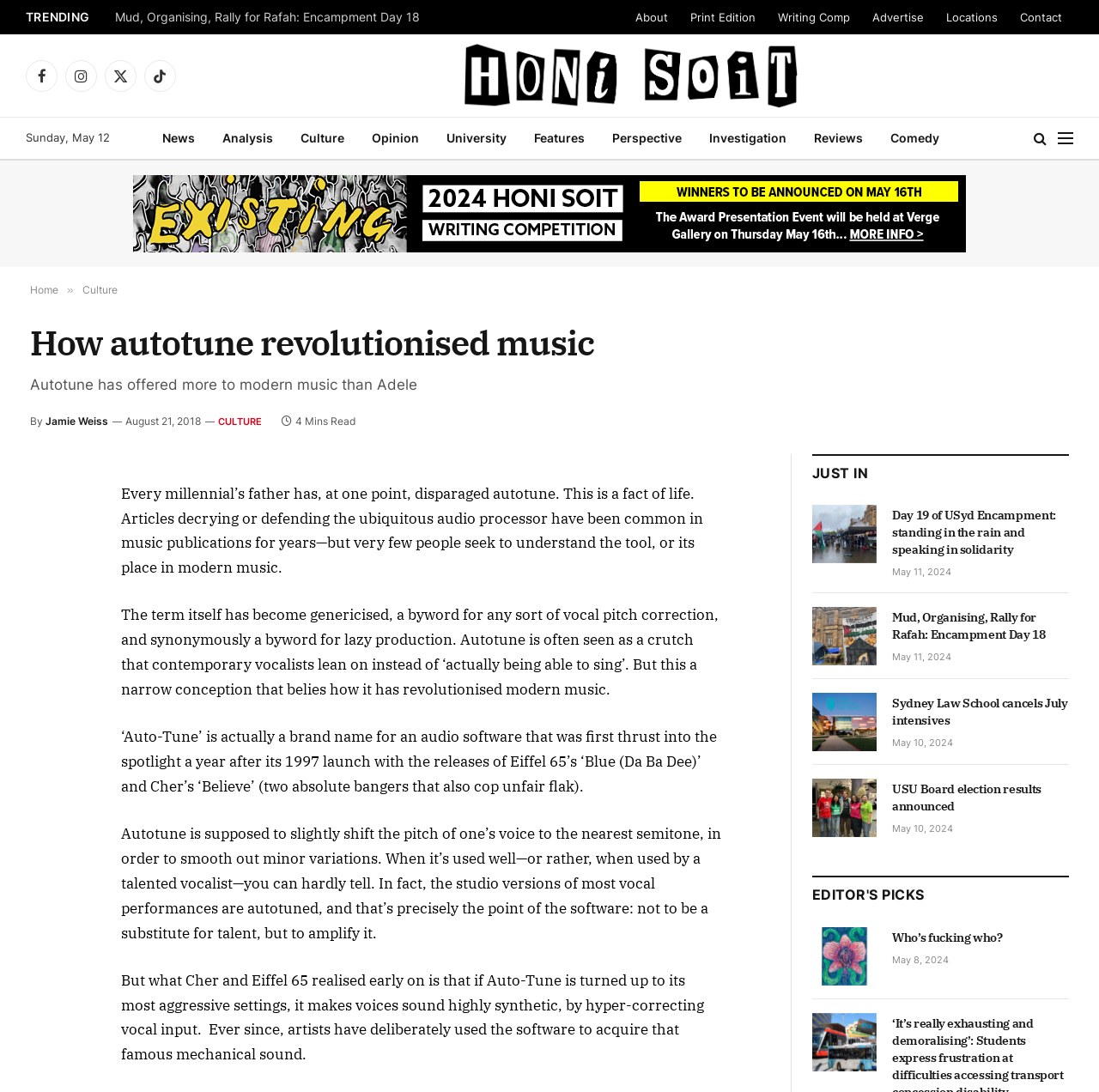Locate the bounding box coordinates of the area that needs to be clicked to fulfill the following instruction: "Share the article on Facebook". The coordinates should be in the format of four float numbers between 0 and 1, namely [left, top, right, bottom].

[0.027, 0.476, 0.057, 0.506]